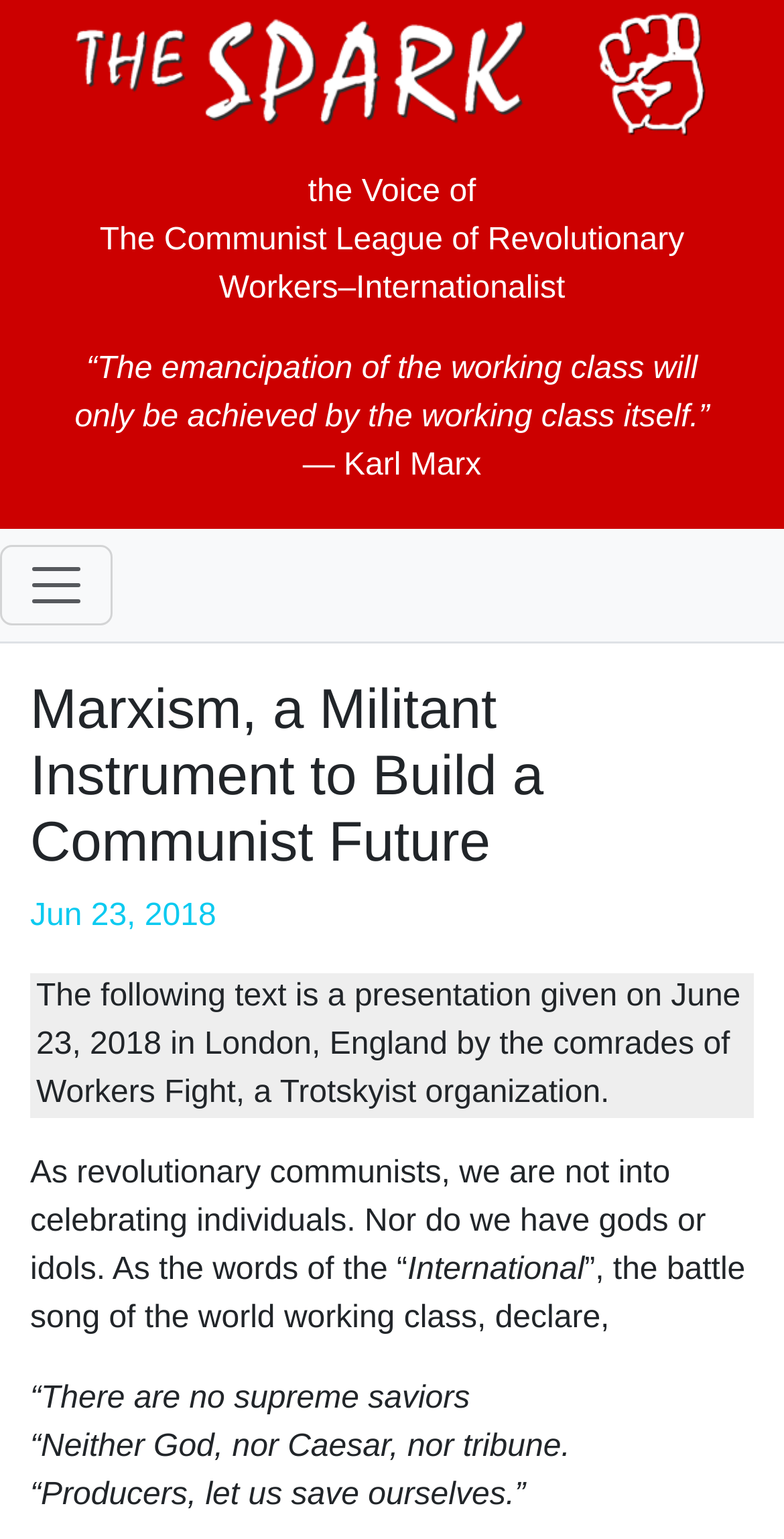Explain the webpage in detail, including its primary components.

The webpage appears to be an article or blog post about Marxism and communism. At the top, there is a link to "The Spark" accompanied by an image, which takes up most of the top section of the page. Below this, there is a heading that reads "The Voice of The Communist League of Revolutionary Workers–Internationalist".

The main content of the page is divided into sections. The first section is a blockquote that contains a quote from Karl Marx, which reads "“The emancipation of the working class will only be achieved by the working class itself.”". Below this, there is a button, but its purpose is unclear.

The next section is a heading that reads "Marxism, a Militant Instrument to Build a Communist Future", which is followed by a date, "Jun 23, 2018", and a brief description of the text that follows. The text is a presentation given by the comrades of Workers Fight, a Trotskyist organization, and it discusses the principles of revolutionary communism.

The presentation is divided into paragraphs, with the first paragraph explaining that revolutionary communists do not celebrate individuals or have gods or idols. The text then quotes the "International", the battle song of the world working class, which declares that there are no supreme saviors and that producers must save themselves.

There are two blockquotes in the text, one containing a quote from Karl Marx and the other containing quotes from the "International". The text is dense and appears to be a serious discussion of Marxist principles.